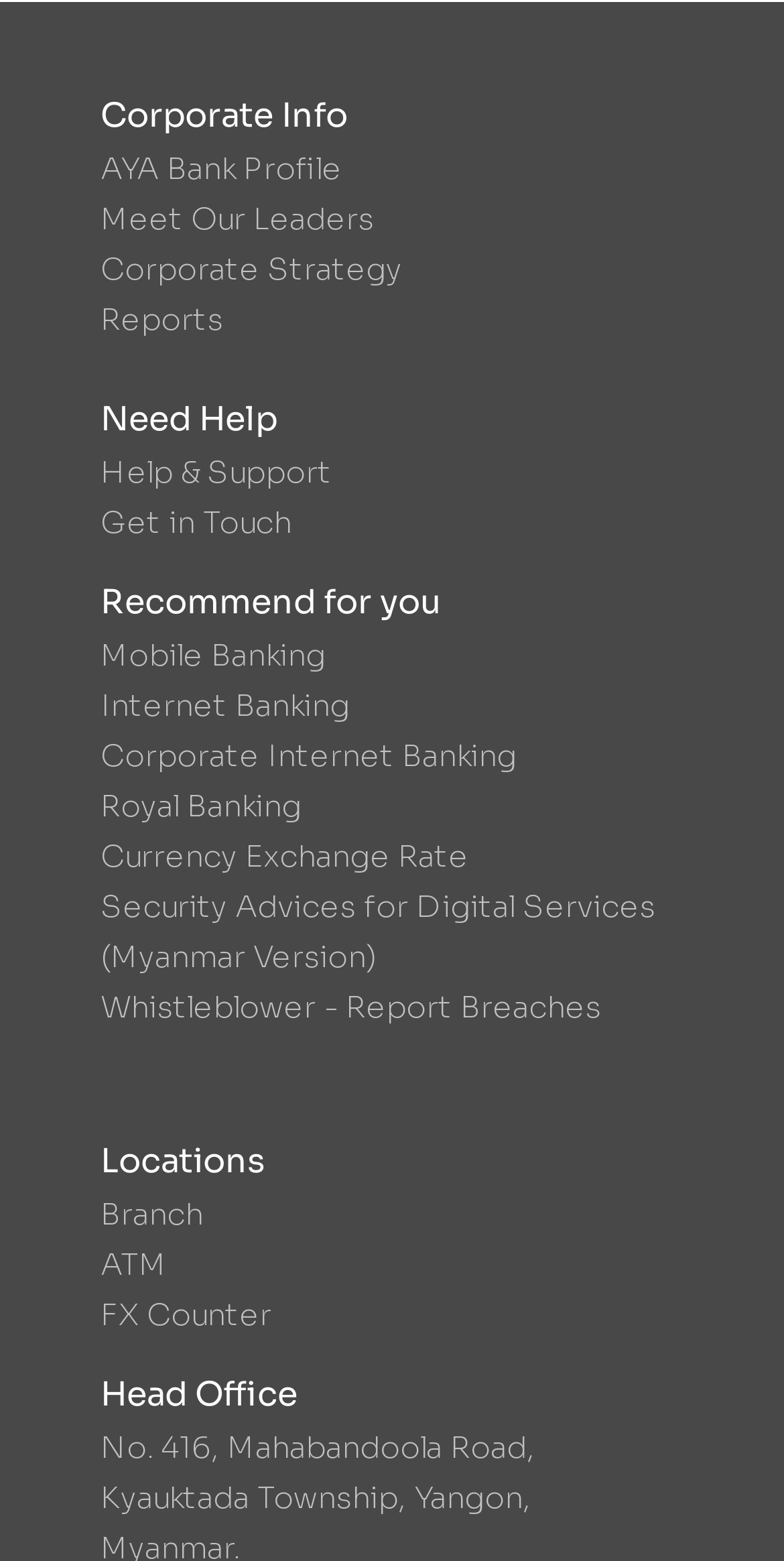Respond to the following question using a concise word or phrase: 
What is the last link in the 'Recommend for you' section?

Security Advices for Digital Services (Myanmar Version)